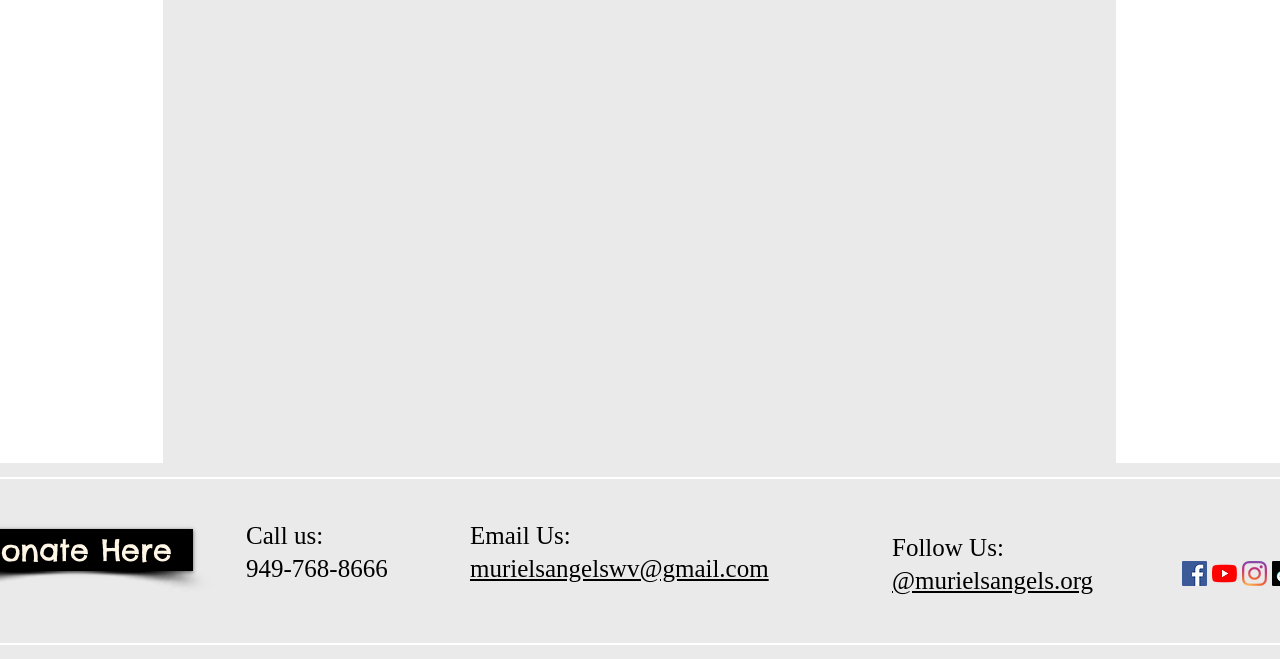Respond to the following question with a brief word or phrase:
What is the email address to contact?

murielsangelswv@gmail.com